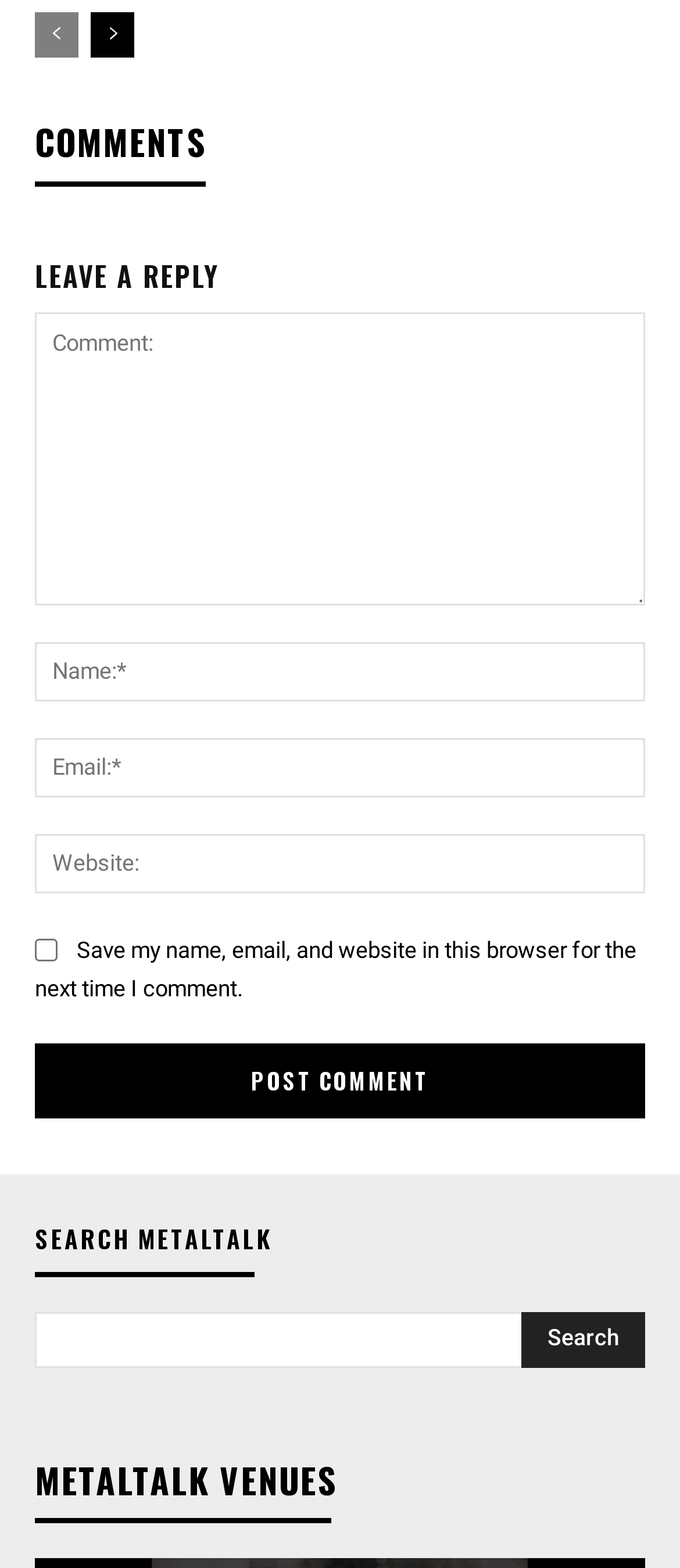Identify the bounding box coordinates of the clickable region to carry out the given instruction: "go to Metaltalk venues".

[0.051, 0.928, 0.495, 0.959]